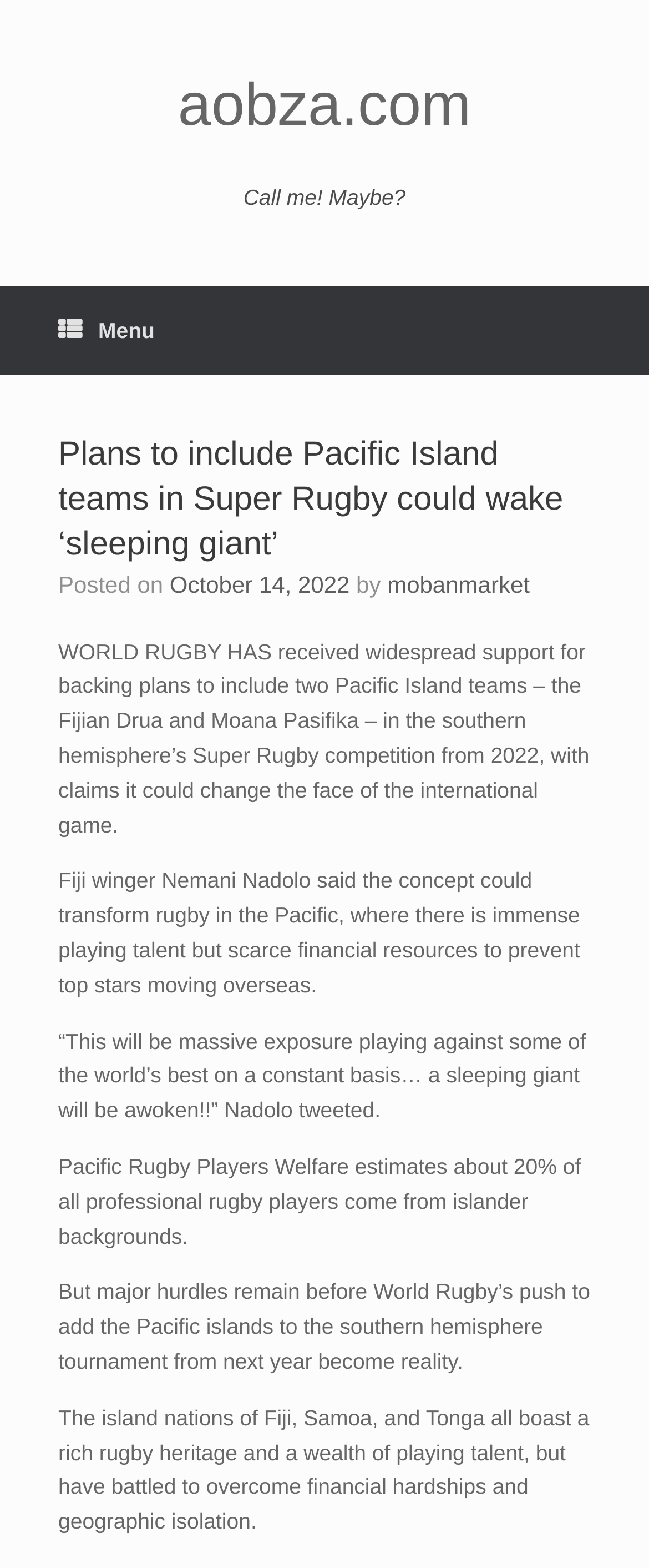Predict the bounding box of the UI element that fits this description: "Request offer".

None